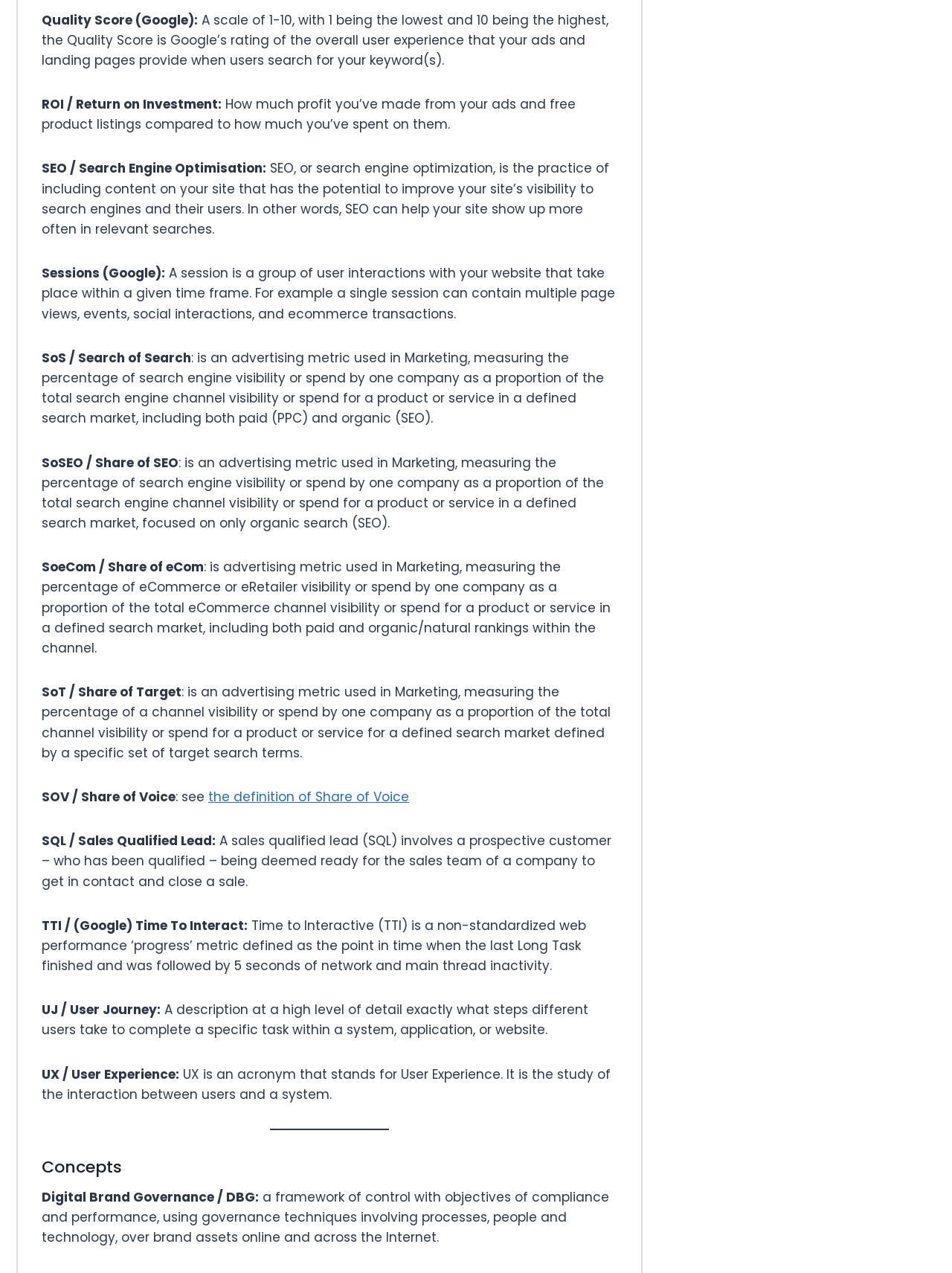What is UX?
Answer the question with a single word or phrase, referring to the image.

User Experience